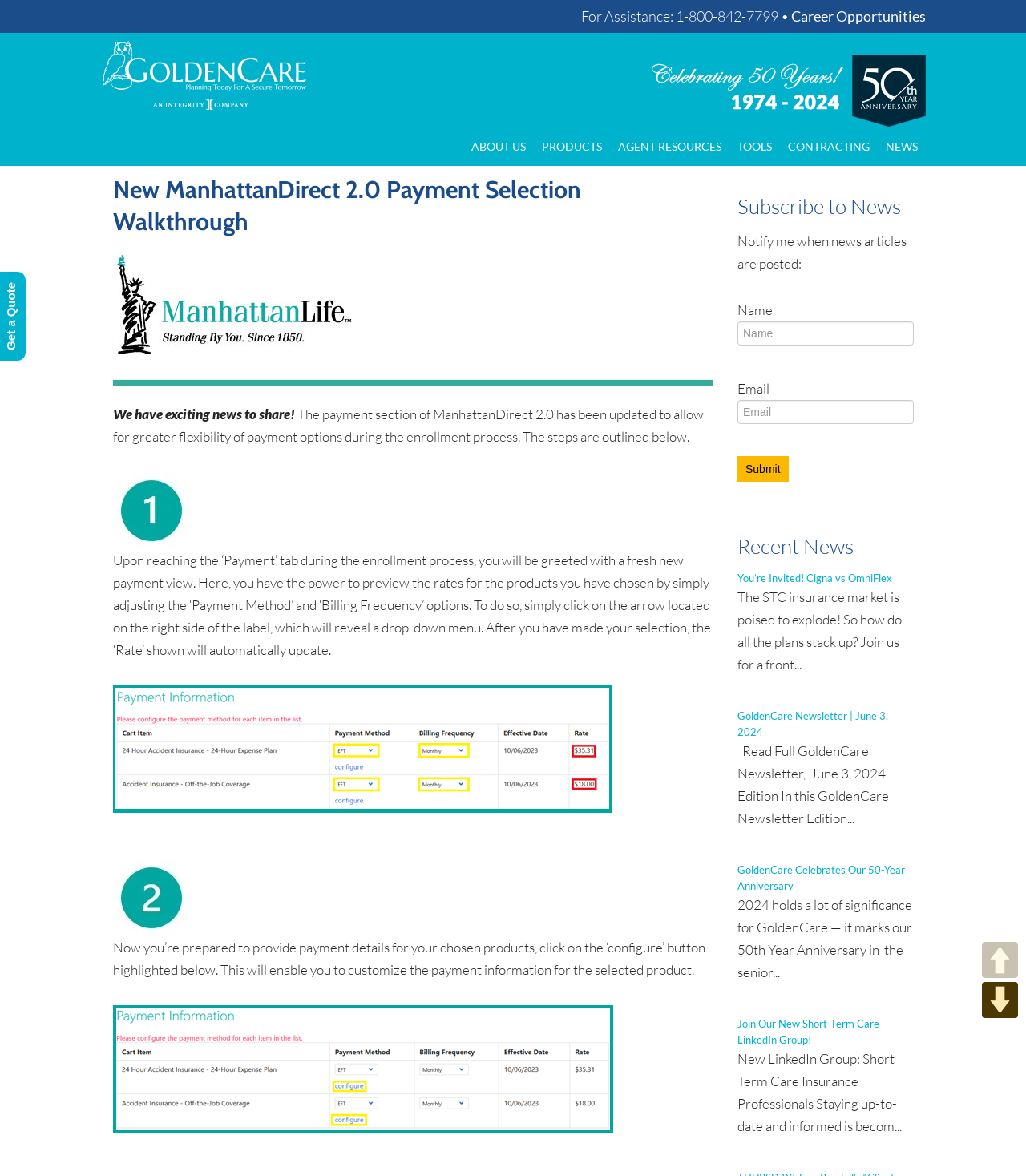How many years has GoldenCare Agents been in operation?
Refer to the image and give a detailed answer to the query.

The webpage celebrates GoldenCare Agents' 50-year anniversary, as indicated by the image with the text 'Celebrating 50 Years!' and the heading 'GoldenCare Celebrates Our 50-Year Anniversary'.